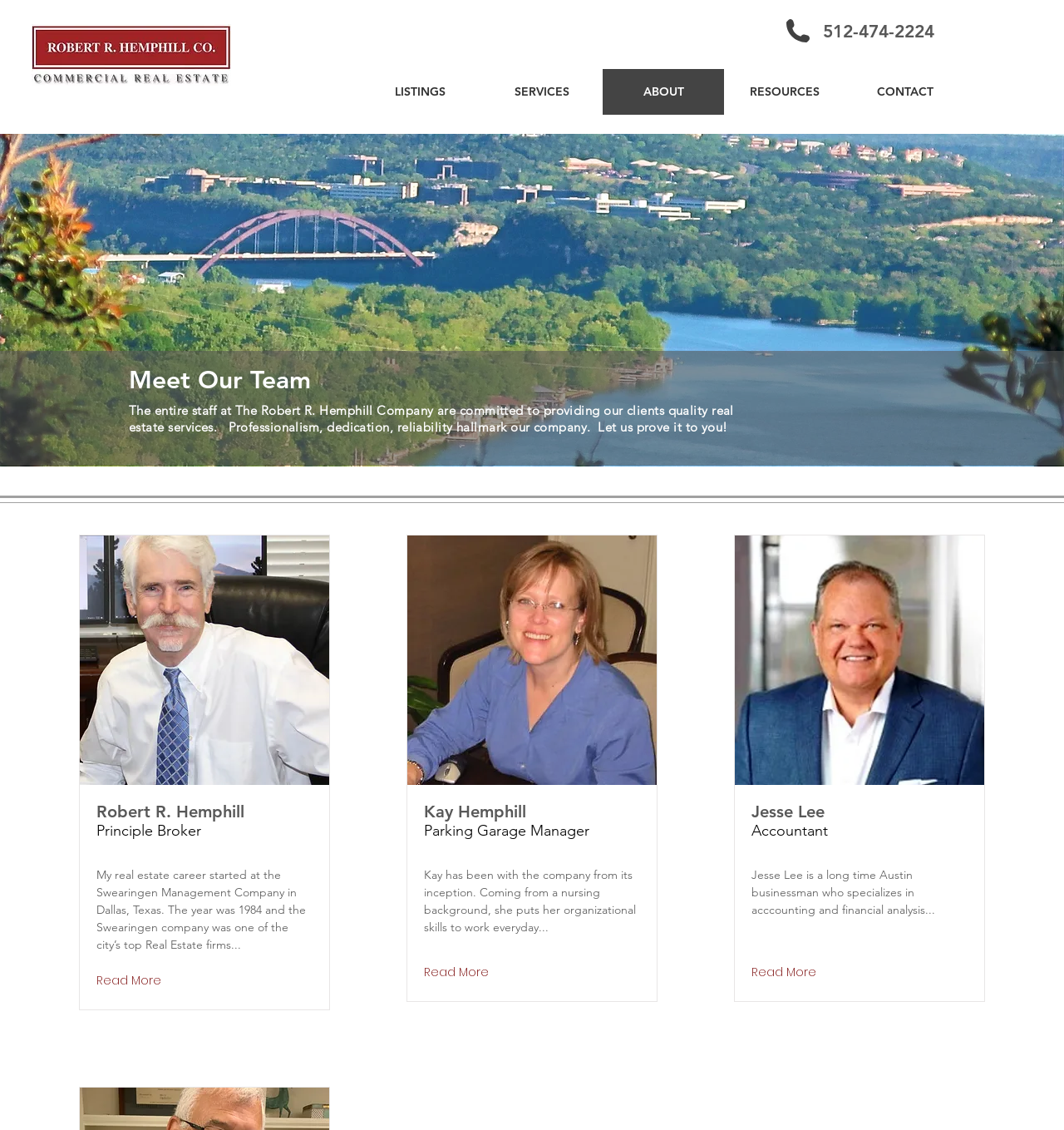Offer a comprehensive description of the webpage’s content and structure.

The webpage is about the "Team" of a real estate company. At the top left corner, there is a logo image of "RRH_logo_email_010913_50.jpg". On the top right side, there is a phone number "512-474-2224" displayed prominently. Below the phone number, there is a navigation menu with five links: "LISTINGS", "SERVICES", "ABOUT", "RESOURCES", and "CONTACT".

The main content of the webpage is divided into three sections, each featuring a team member. The first section is about Robert R. Hemphill, the Principle Broker. There is a photo of him on the left side, and his name and title are displayed above the photo. Below the photo, there is a brief description of his real estate career, and a "Read More" link.

The second section is about Kay Hemphill, the Parking Garage Manager. Her photo is displayed on the left side, and her name and title are displayed above the photo. Below the photo, there is a brief description of her background and role, and a "Read More" link.

The third section is about Jesse Lee, the Accountant. His photo is displayed on the left side, and his name and title are displayed above the photo. Below the photo, there is a brief description of his background and role, and a "Read More" link.

Above the team member sections, there is a heading "Our Team Members" and a background image of a bridge, which spans the entire width of the page. Below the team member sections, there is a heading "Meet Our Team" and a paragraph of text describing the company's commitment to providing quality real estate services.